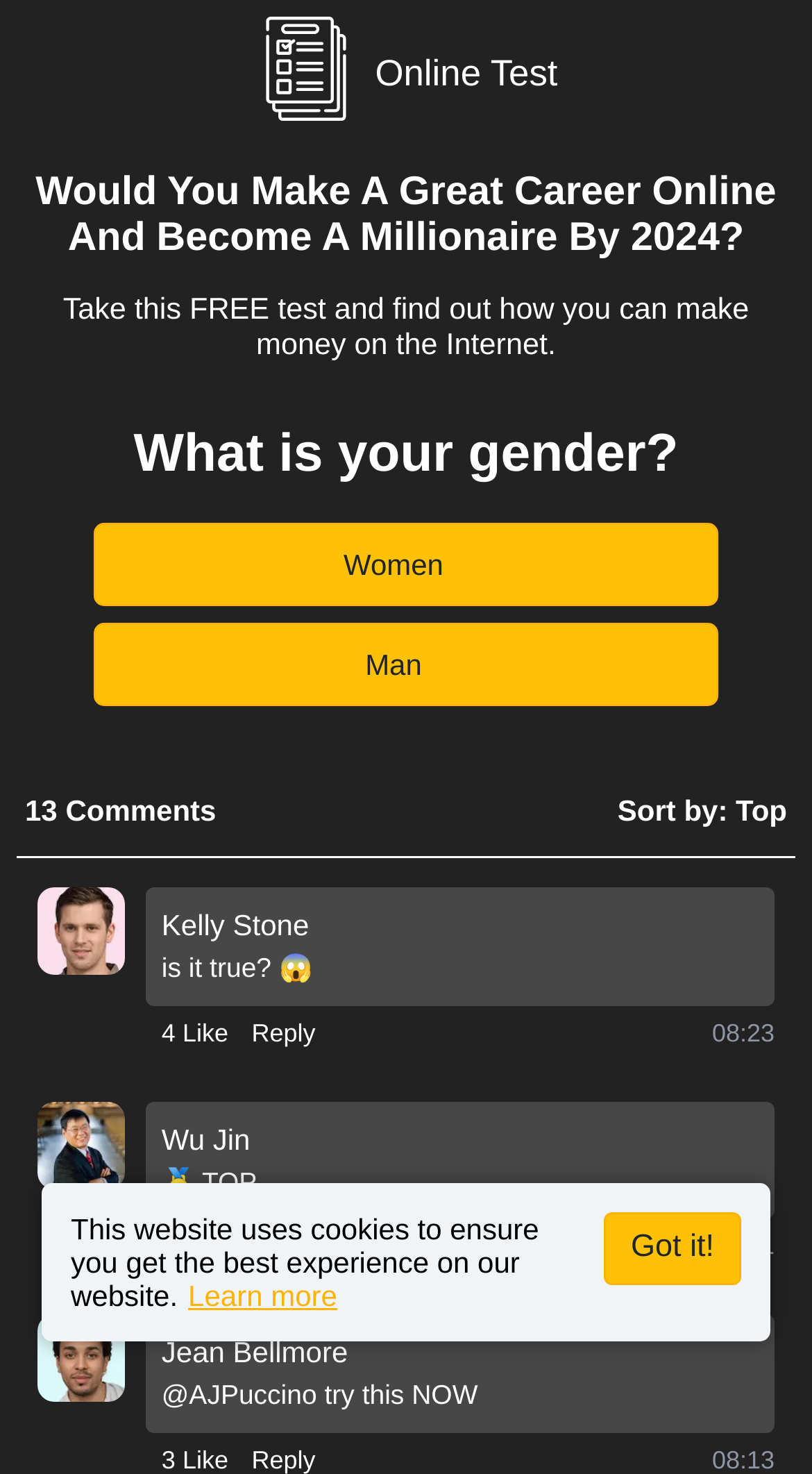Please provide the bounding box coordinates for the UI element as described: "Reply". The coordinates must be four floats between 0 and 1, represented as [left, top, right, bottom].

[0.31, 0.688, 0.389, 0.713]